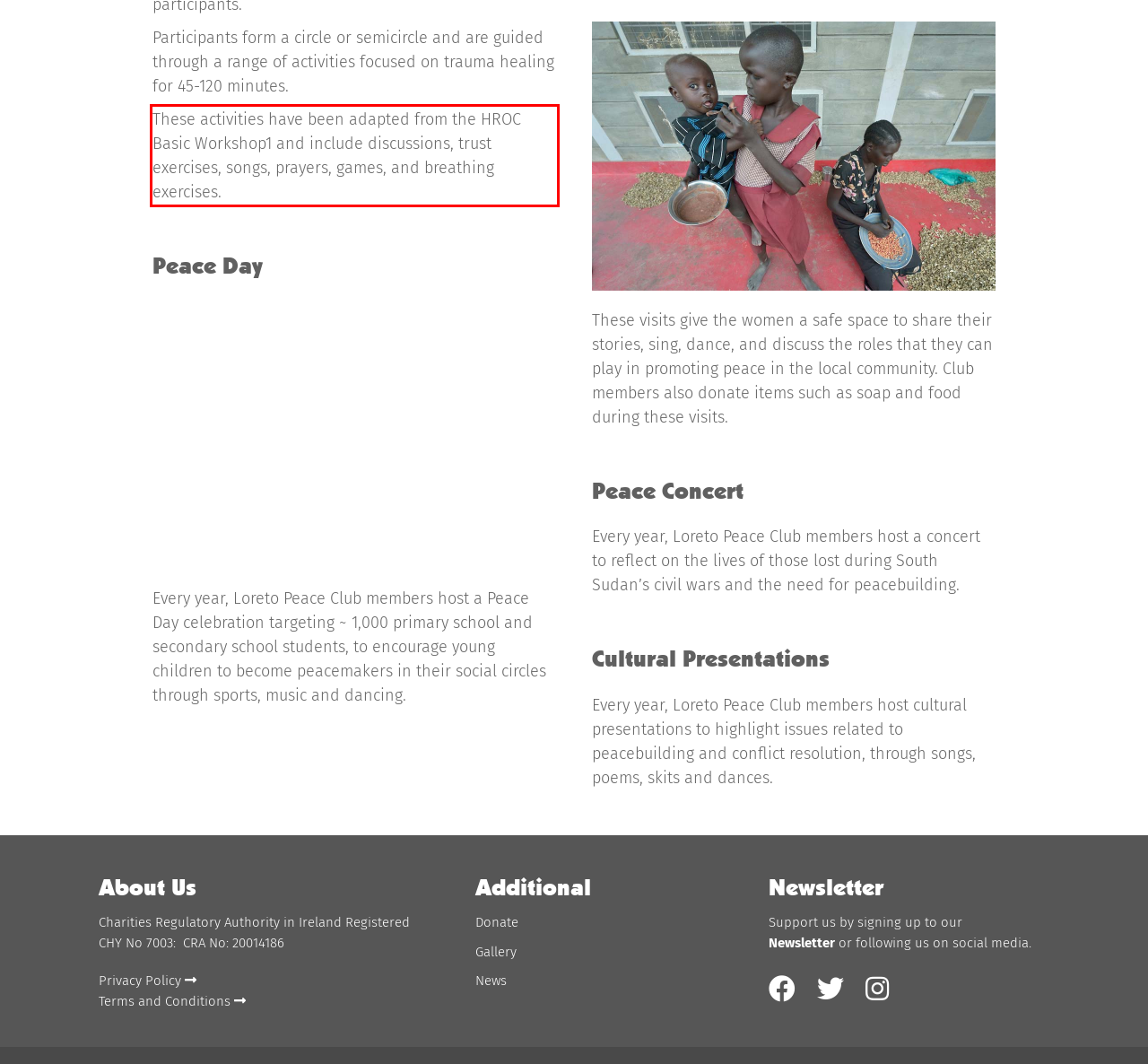Identify and transcribe the text content enclosed by the red bounding box in the given screenshot.

These activities have been adapted from the HROC Basic Workshop1 and include discussions, trust exercises, songs, prayers, games, and breathing exercises.